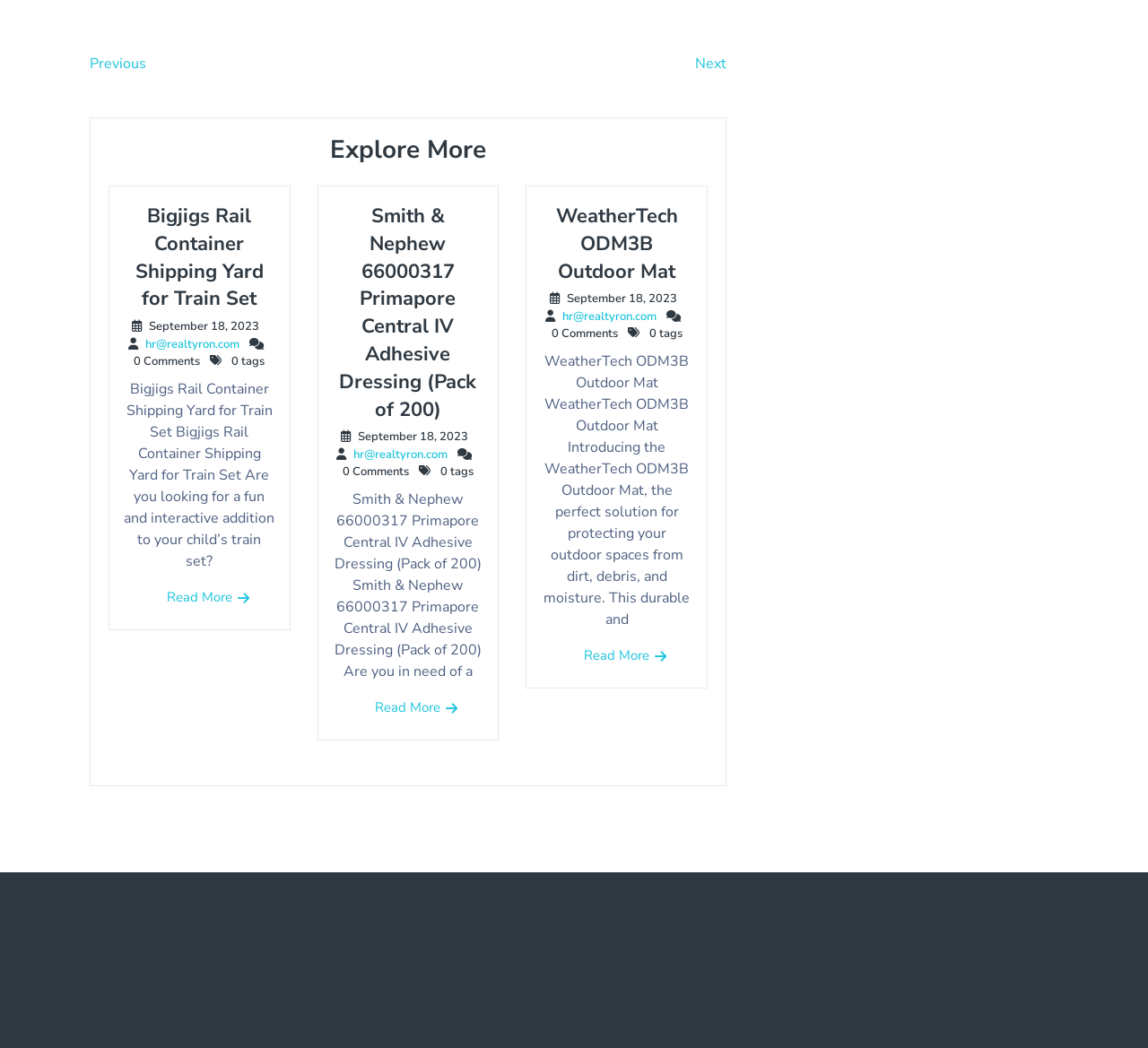What is the date of the third post?
We need a detailed and exhaustive answer to the question. Please elaborate.

The third post has a static text element that displays the date 'September 18, 2023', which is the date of the post.